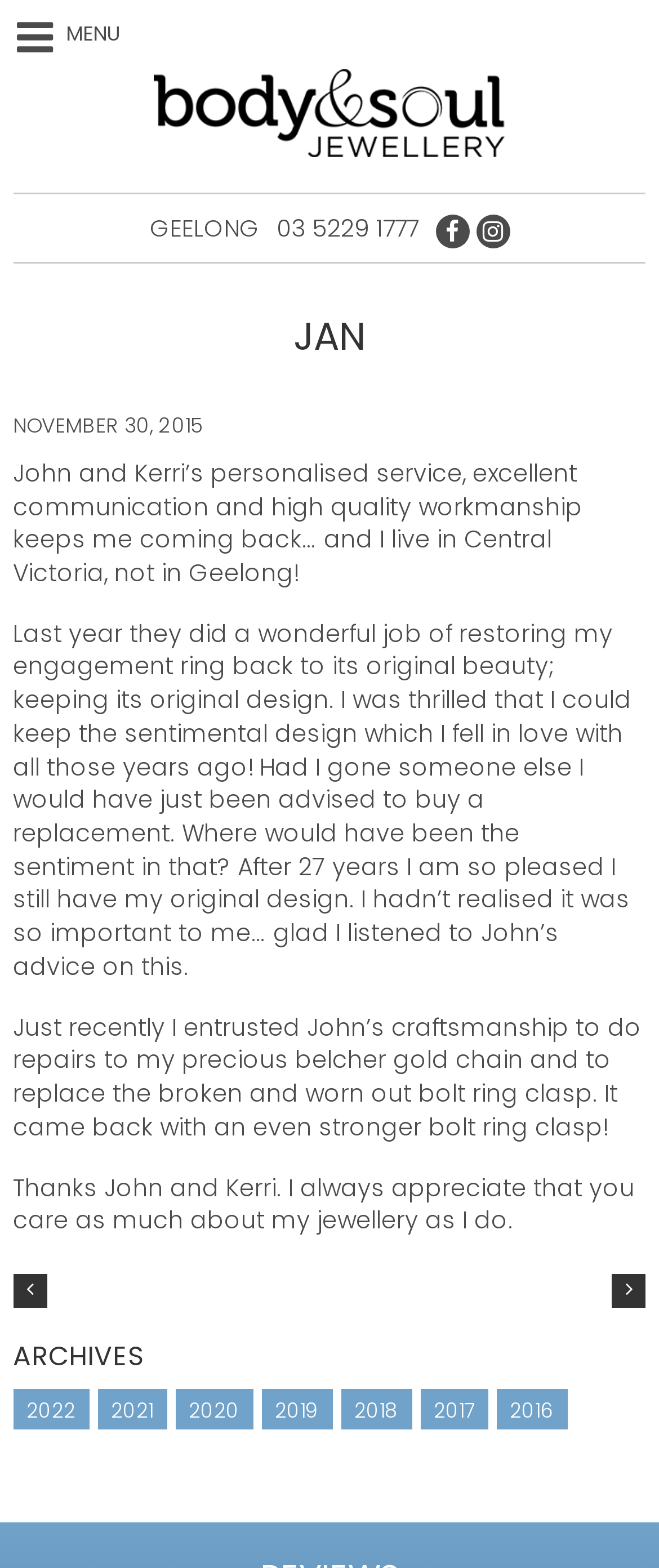Pinpoint the bounding box coordinates of the clickable element to carry out the following instruction: "View posts from 2022."

[0.02, 0.886, 0.135, 0.911]